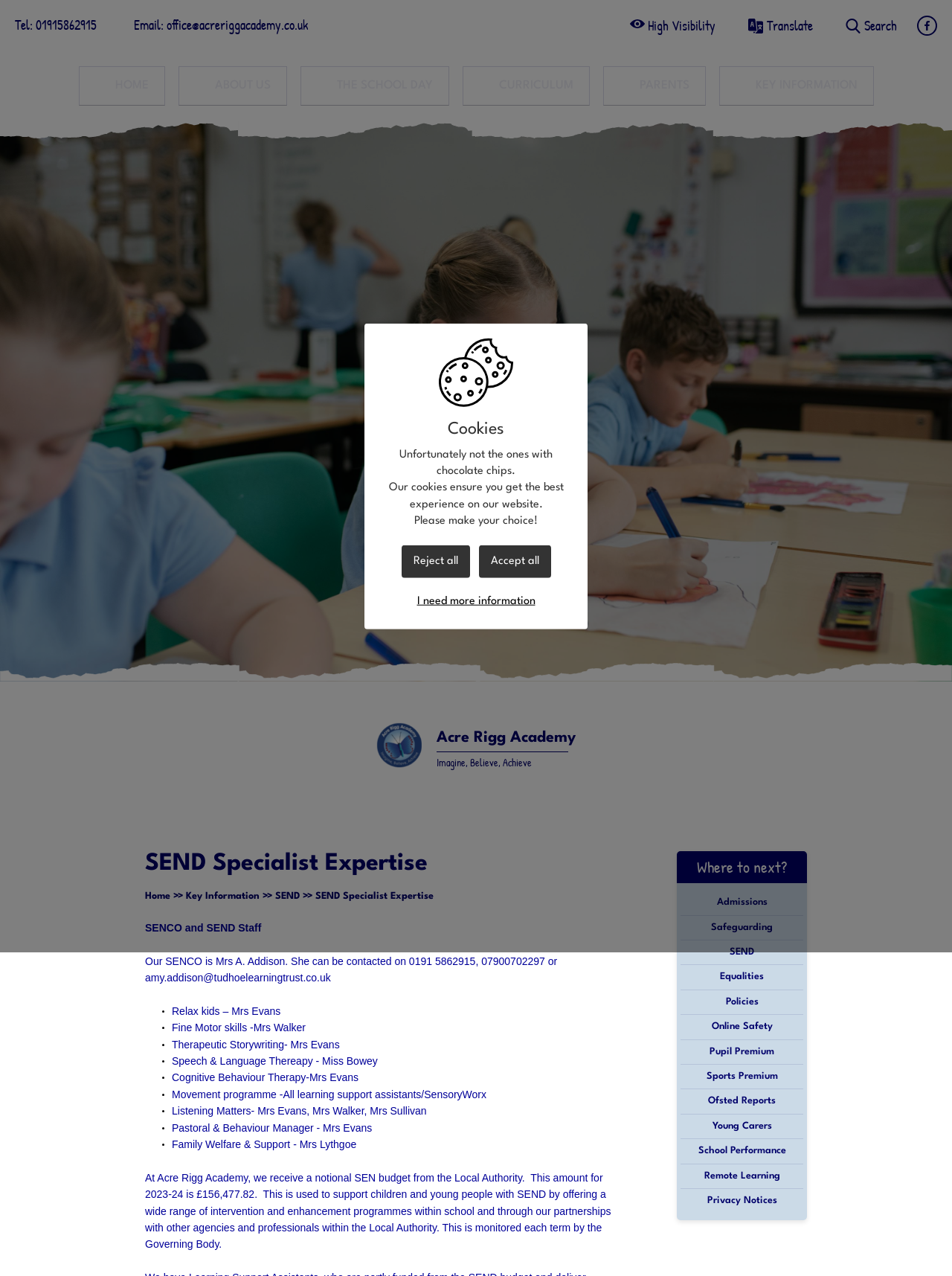Locate the bounding box coordinates of the clickable area to execute the instruction: "Click the Translate button". Provide the coordinates as four float numbers between 0 and 1, represented as [left, top, right, bottom].

[0.773, 0.009, 0.867, 0.031]